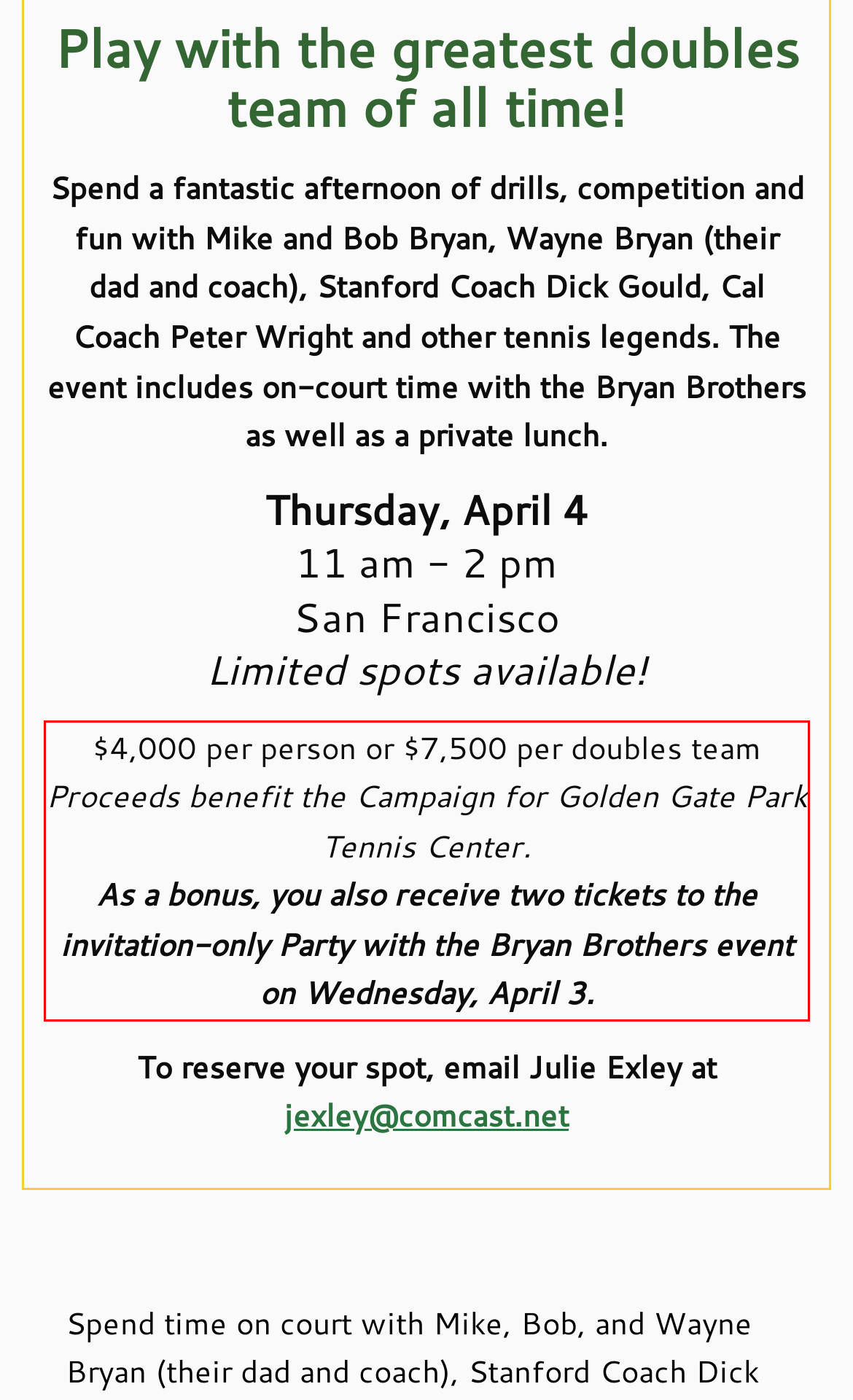Please take the screenshot of the webpage, find the red bounding box, and generate the text content that is within this red bounding box.

$4,000 per person or $7,500 per doubles team Proceeds benefit the Campaign for Golden Gate Park Tennis Center. As a bonus, you also receive two tickets to the invitation-only Party with the Bryan Brothers event on Wednesday, April 3.